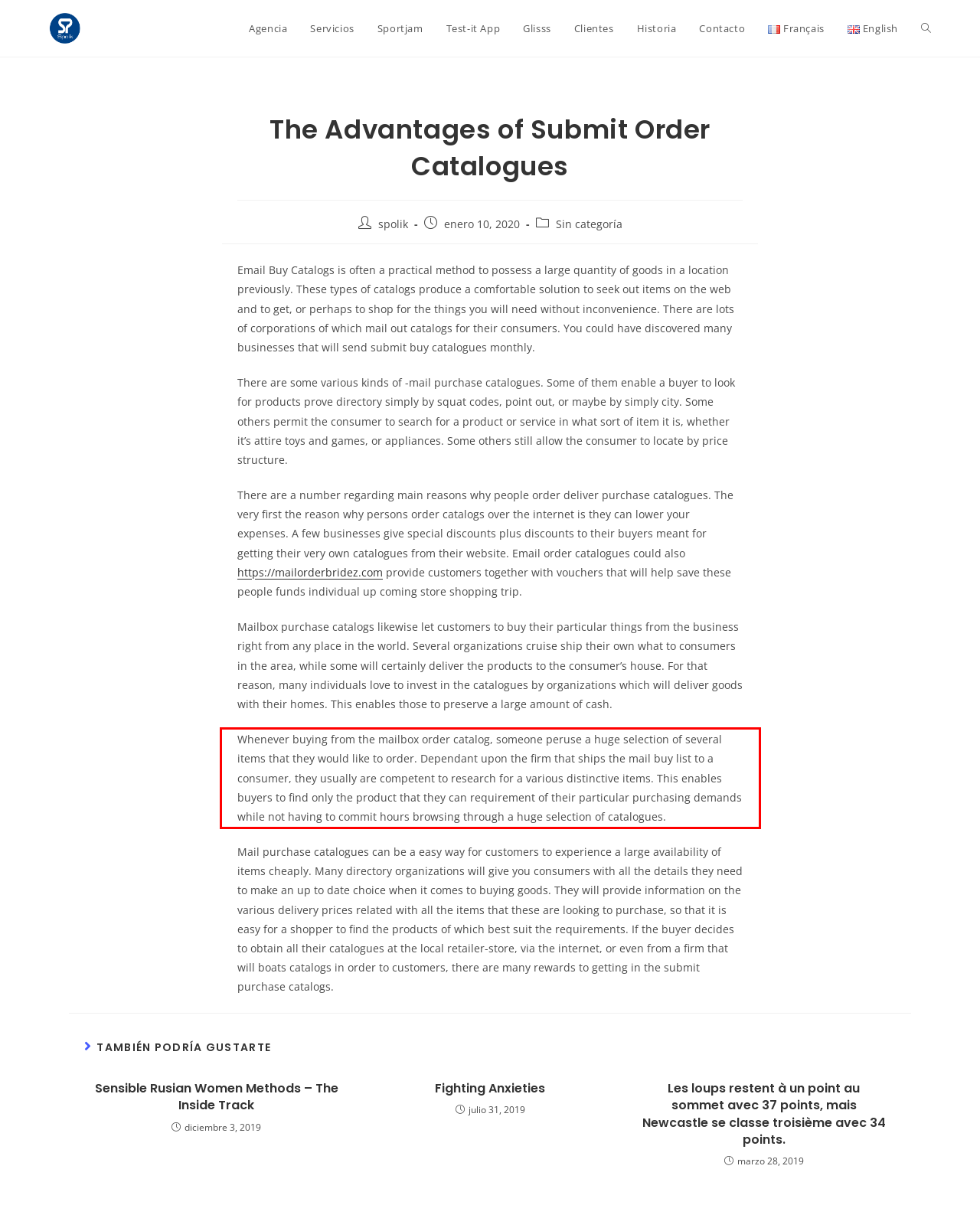You are given a screenshot showing a webpage with a red bounding box. Perform OCR to capture the text within the red bounding box.

Whenever buying from the mailbox order catalog, someone peruse a huge selection of several items that they would like to order. Dependant upon the firm that ships the mail buy list to a consumer, they usually are competent to research for a various distinctive items. This enables buyers to find only the product that they can requirement of their particular purchasing demands while not having to commit hours browsing through a huge selection of catalogues.